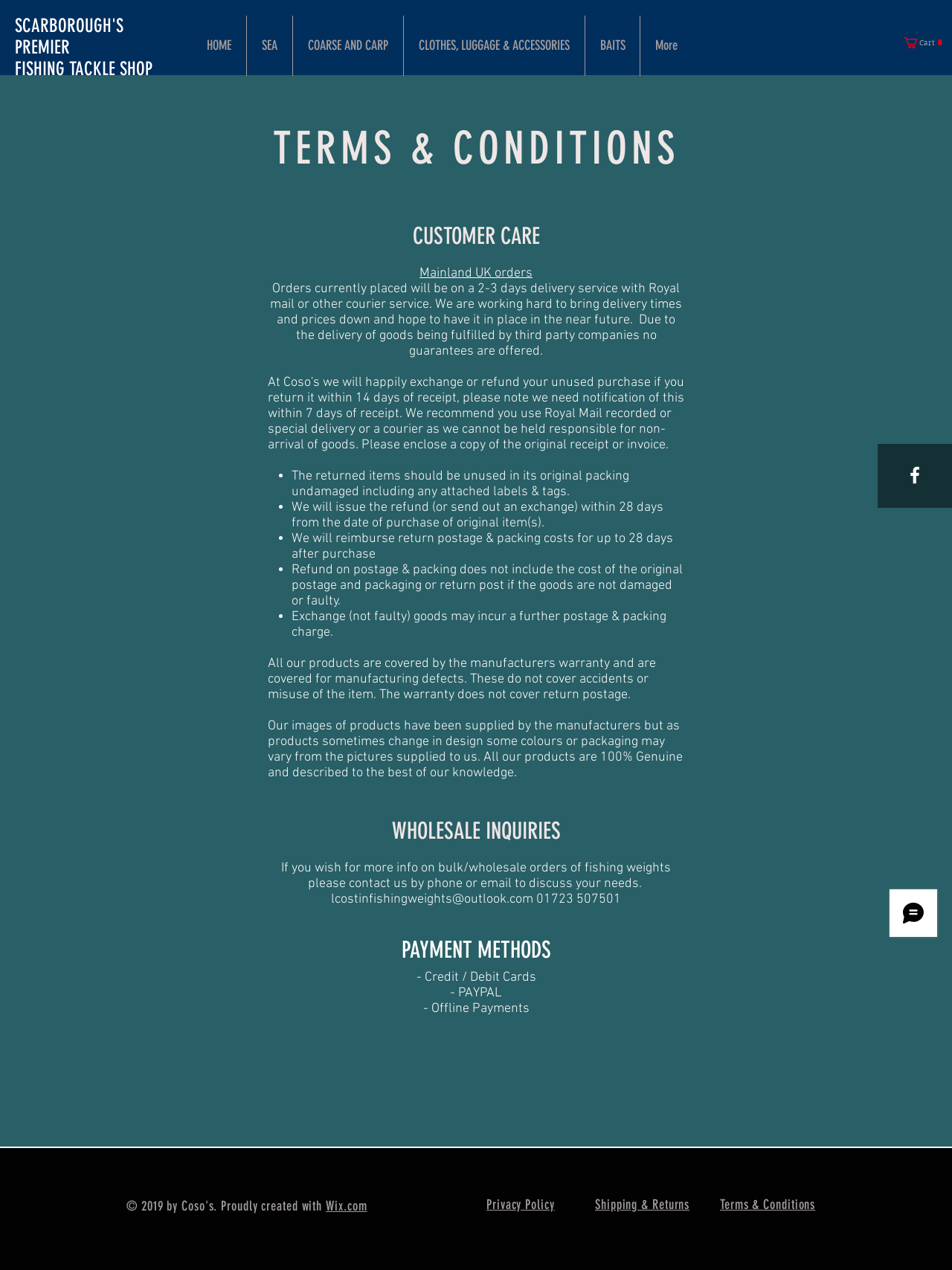Could you provide the bounding box coordinates for the portion of the screen to click to complete this instruction: "Search the site"?

[0.727, 0.024, 0.935, 0.046]